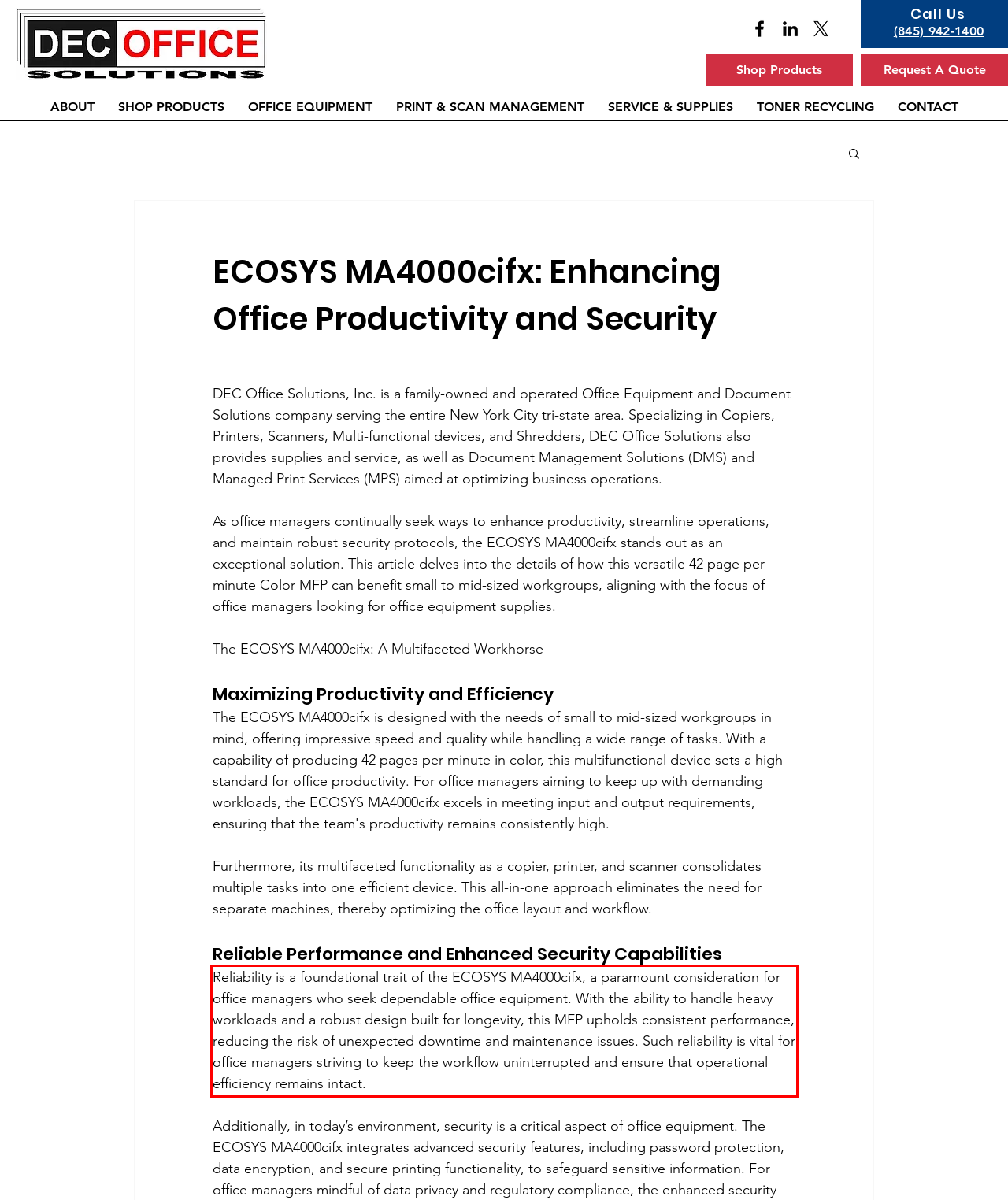Observe the screenshot of the webpage, locate the red bounding box, and extract the text content within it.

Reliability is a foundational trait of the ECOSYS MA4000cifx, a paramount consideration for office managers who seek dependable office equipment. With the ability to handle heavy workloads and a robust design built for longevity, this MFP upholds consistent performance, reducing the risk of unexpected downtime and maintenance issues. Such reliability is vital for office managers striving to keep the workflow uninterrupted and ensure that operational efficiency remains intact.